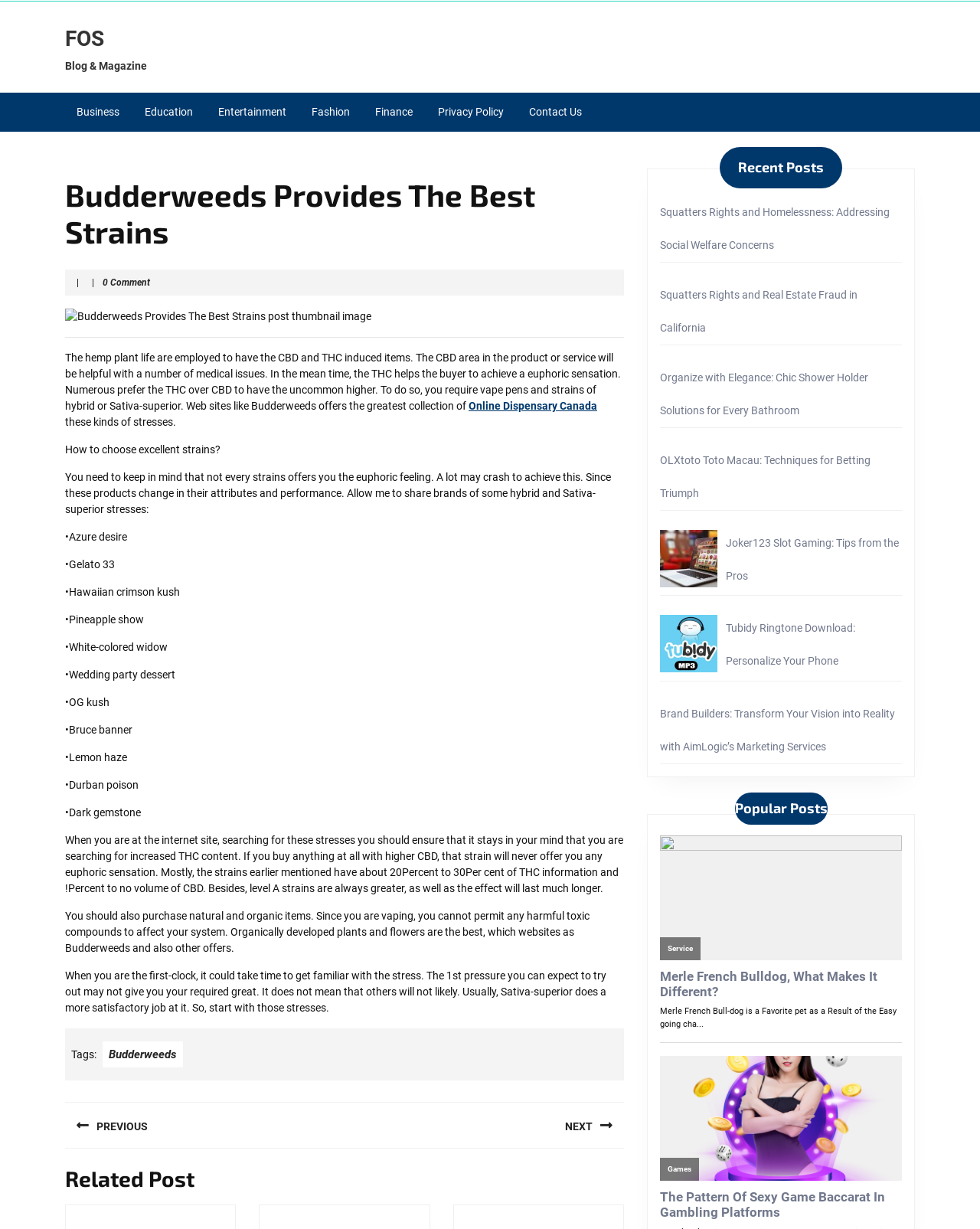What is the topic of the article?
Carefully examine the image and provide a detailed answer to the question.

The topic of the article is about strains and THC content, specifically how to choose excellent strains, the benefits of THC, and the importance of organic products. The article also lists various strains with their THC content.